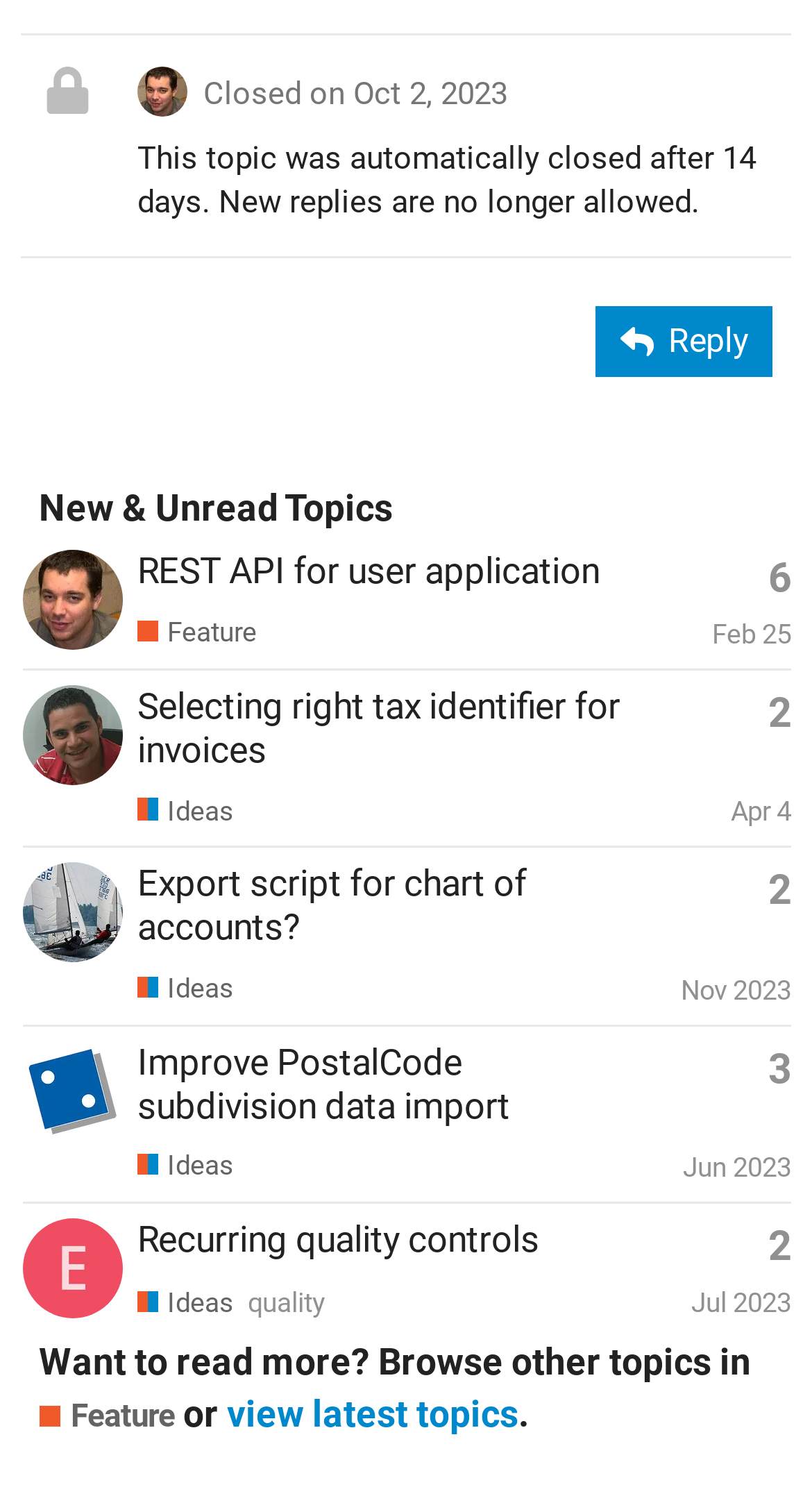Show the bounding box coordinates for the element that needs to be clicked to execute the following instruction: "View the topic 'REST API for user application'". Provide the coordinates in the form of four float numbers between 0 and 1, i.e., [left, top, right, bottom].

[0.169, 0.37, 0.738, 0.398]